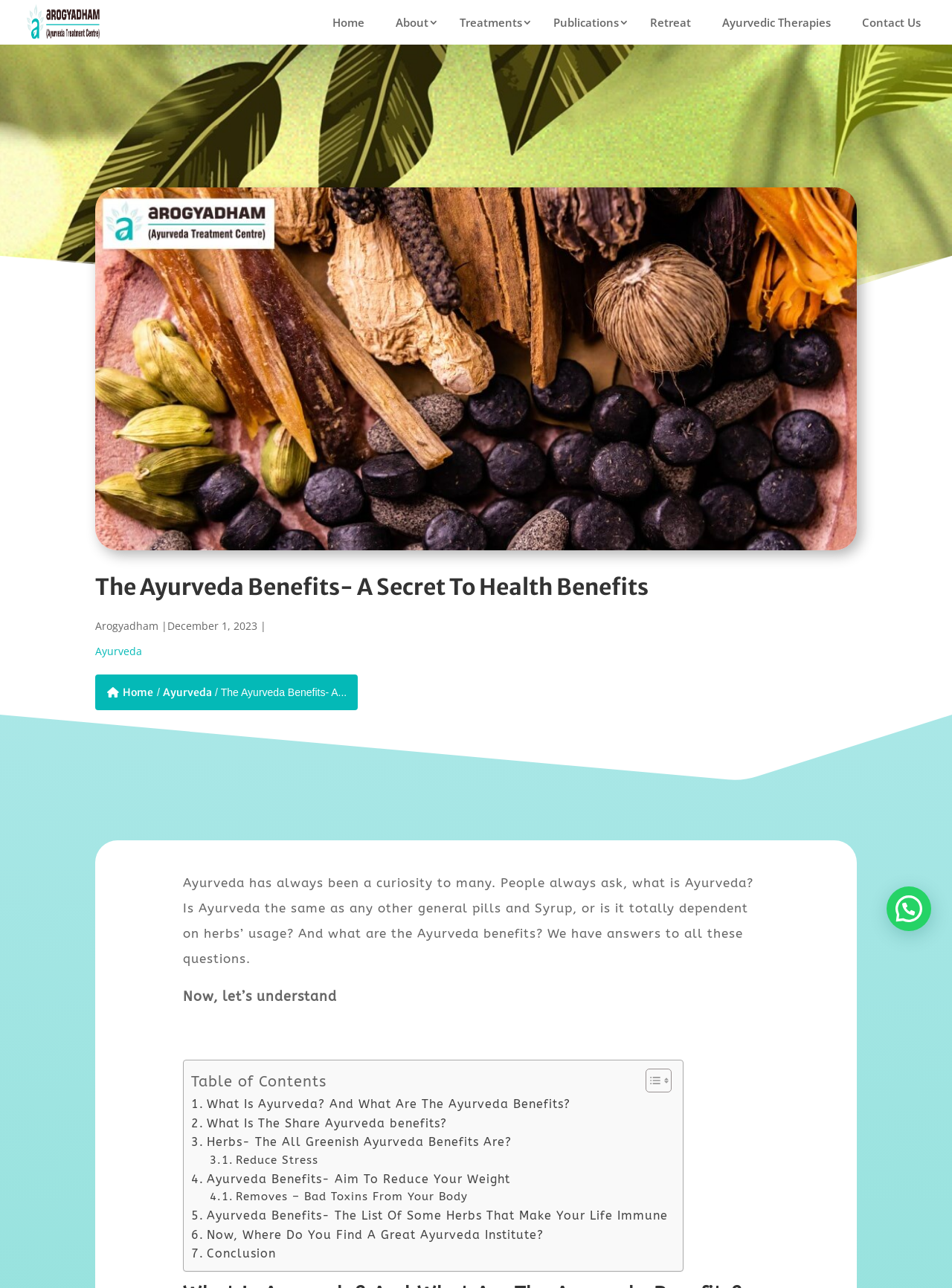Articulate a complete and detailed caption of the webpage elements.

The webpage is about the benefits of Ayurveda, a traditional Indian system of medicine. At the top left corner, there is a logo of "Arogyadham" with a link to the homepage. Next to it, there is a navigation menu with links to "Home", "About", "Treatments", "Publications", "Retreat", "Ayurvedic Therapies", and "Contact Us".

Below the navigation menu, there is a large image related to Ayurveda benefits, taking up most of the width of the page. Above the image, there is a heading that reads "The Ayurveda Benefits- A Secret To Health Benefits". Below the heading, there is a subheading that mentions "Arogyadham" and the date "December 1, 2023".

On the left side of the page, there is a sidebar with links to "Ayurveda" and a category name. Below the sidebar, there is a section that summarizes the content of the page, which discusses the benefits of Ayurveda and answers questions about what Ayurveda is and how it works.

The main content of the page is divided into sections, each with a heading and a brief description. The sections are organized in a table of contents format, with links to each section. The sections include "What Is Ayurveda? And What Are The Ayurveda Benefits?", "What Is The Share Ayurveda benefits?", "Herbs- The All Greenish Ayurveda Benefits Are?", and several others.

Throughout the page, there are images and icons used to break up the text and add visual interest. The overall layout is clean and easy to navigate, with clear headings and concise text.